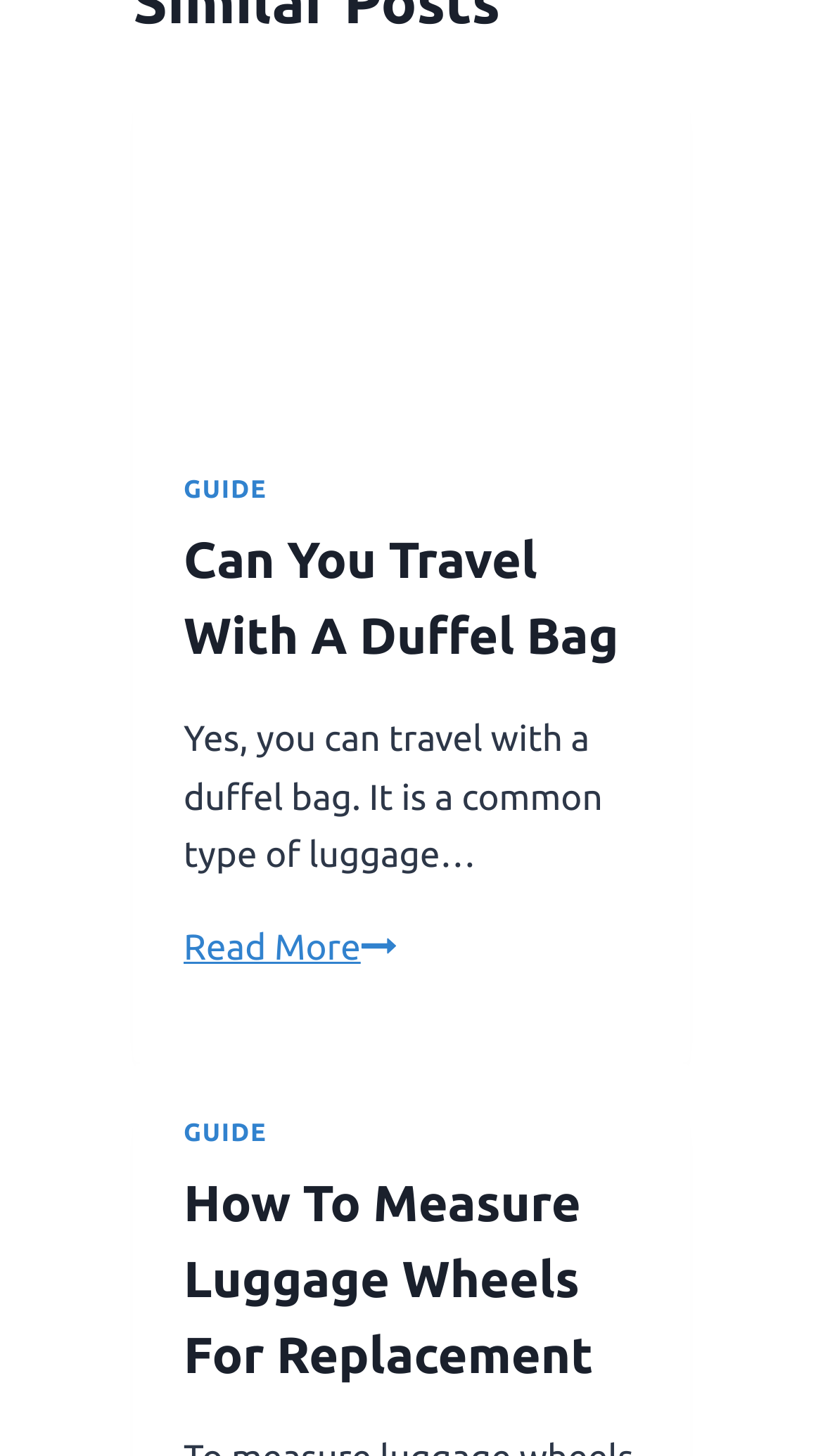Give a one-word or short phrase answer to this question: 
How many guides are listed on the webpage?

Two